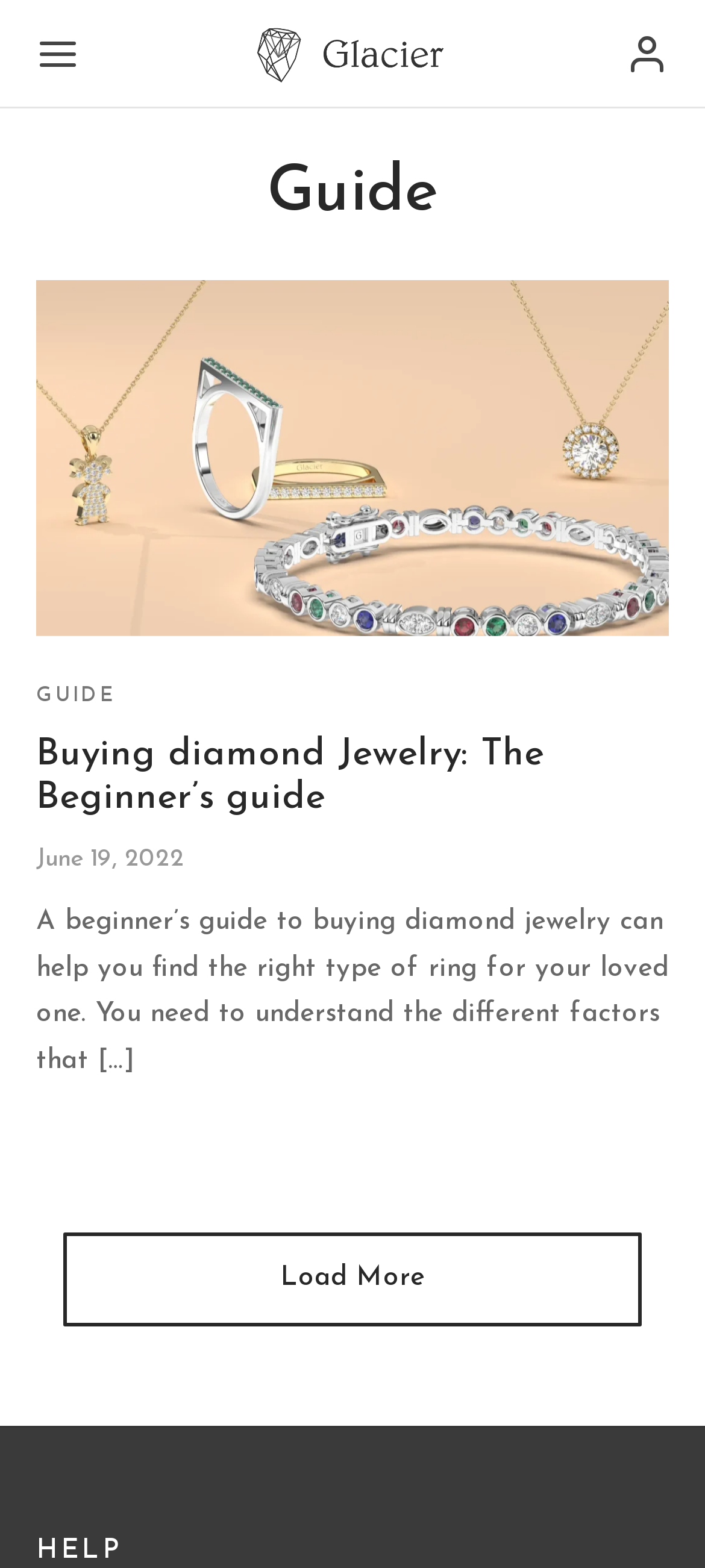Please find the bounding box coordinates for the clickable element needed to perform this instruction: "Click the menu button".

[0.051, 0.014, 0.113, 0.055]